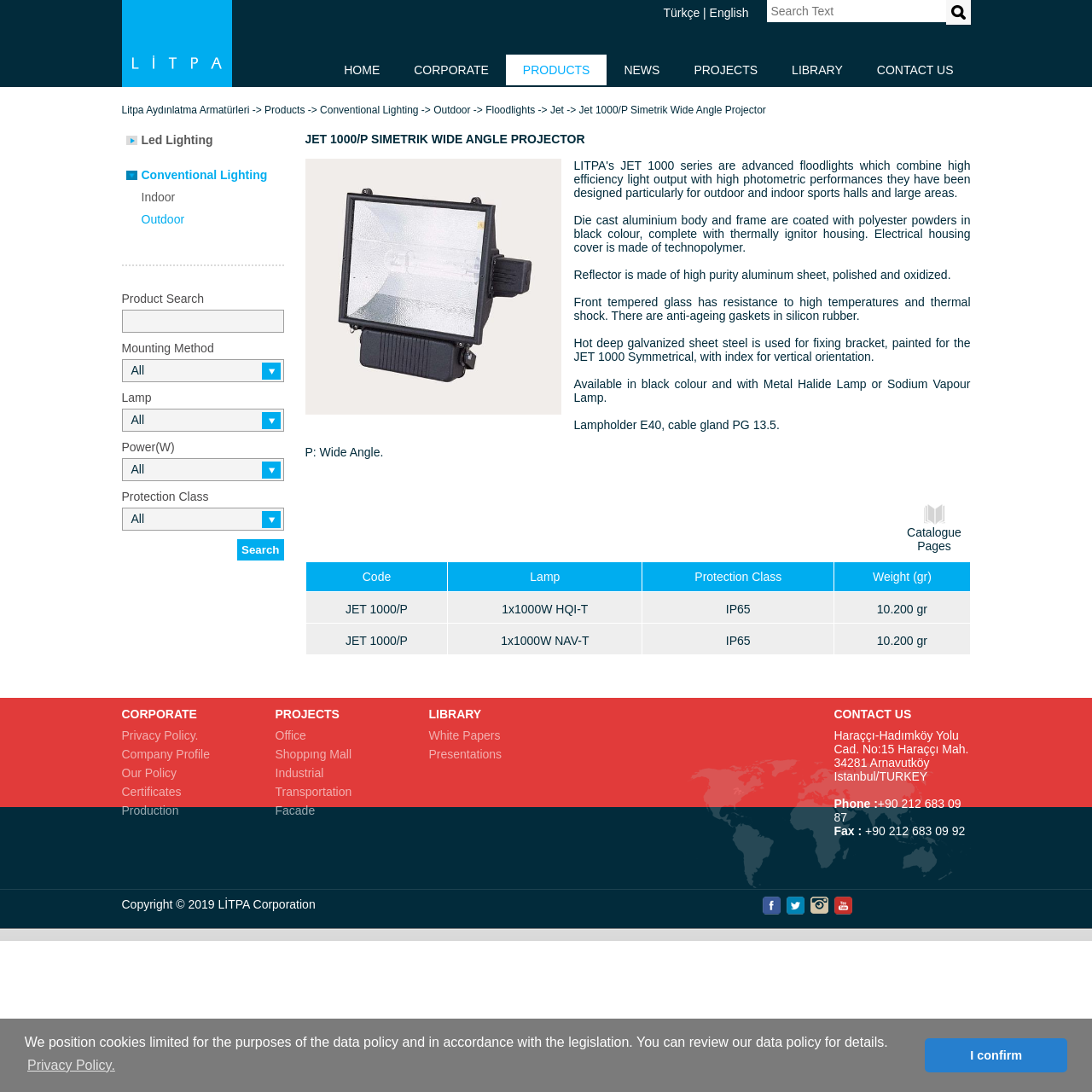Please provide the bounding box coordinates in the format (top-left x, top-left y, bottom-right x, bottom-right y). Remember, all values are floating point numbers between 0 and 1. What is the bounding box coordinate of the region described as: Conventional Lighting

[0.111, 0.154, 0.26, 0.166]